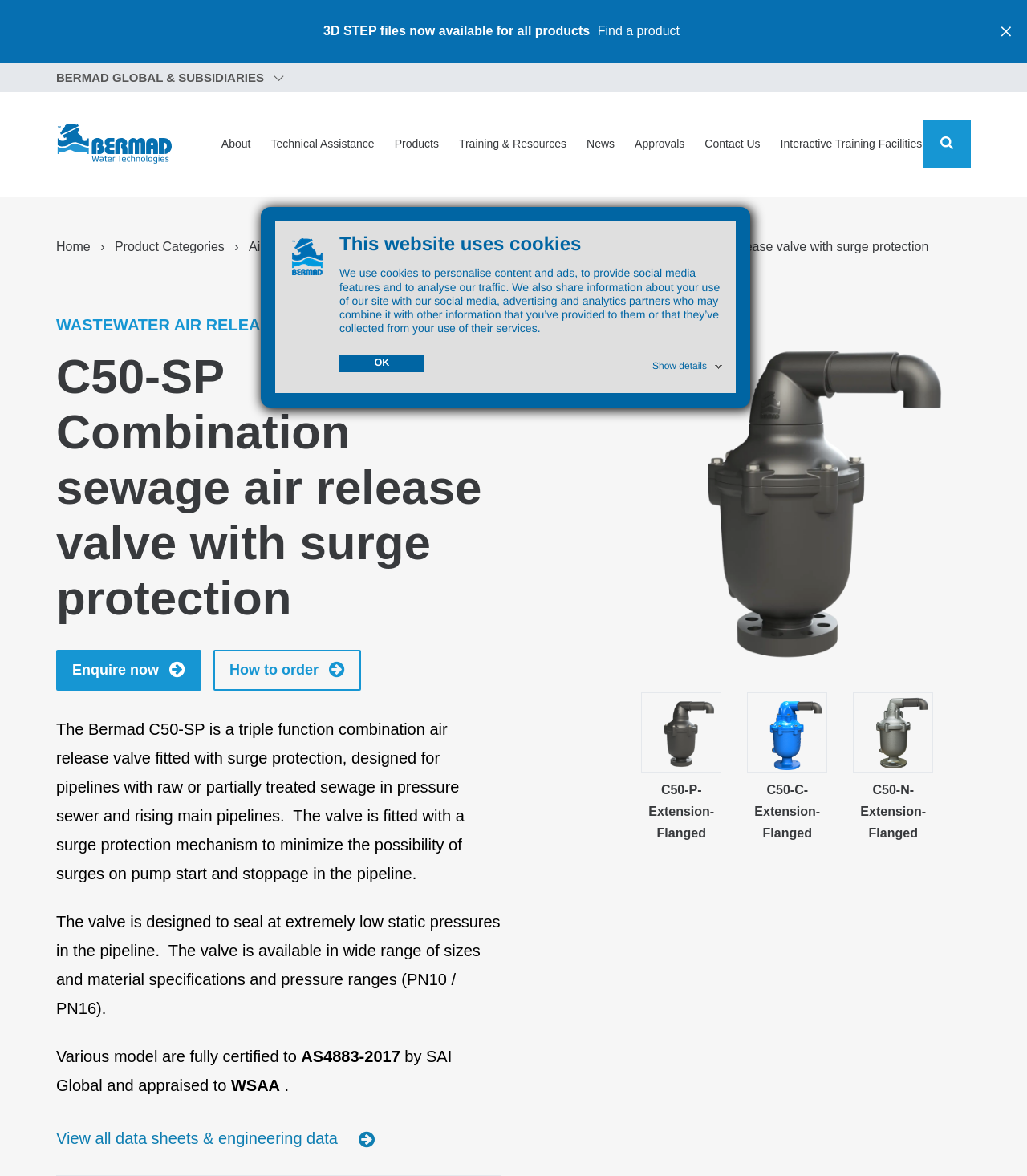Write a detailed summary of the webpage.

The webpage is about the Bermad C50-SP, a combination air release valve with surge protection designed for pipelines with raw or partially treated sewage in pressure. 

At the top of the page, there is a dialog box with a logo, a heading "This website uses cookies", and a paragraph explaining the use of cookies. Below the dialog box, there is a banner with a text "3D STEP files now available for all products" and a link "Find a product". 

On the top right corner, there is a button "Close banner" and a button "BERMAD GLOBAL & SUBSIDIARIES" with an arrow icon. Next to it, there is a search icon and a link "Bermad" with a logo. 

The main navigation menu is located below, with links to "About", "Technical Assistance", "Products", "Training & Resources", "News", "Approvals", "Contact Us", and "Interactive Training Facilities". 

Below the navigation menu, there is a breadcrumb trail with links to "Home", "Product Categories", "Air Release", "Wastewater Air Release Valves", and the current page "C50-SP Combination sewage air release valve with surge protection". 

The main content of the page is divided into two sections. On the left side, there are two headings "WASTEWATER AIR RELEASE VALVE" and "C50-SP Combination sewage air release valve with surge protection", followed by a paragraph describing the product. There are also two links "Enquire now" and "How to order". 

On the right side, there is an image of the product, followed by three paragraphs describing its features and certifications. Below the text, there is a link "View all data sheets & engineering data". 

At the bottom of the page, there are three images of the product with different extensions, each with a corresponding label.